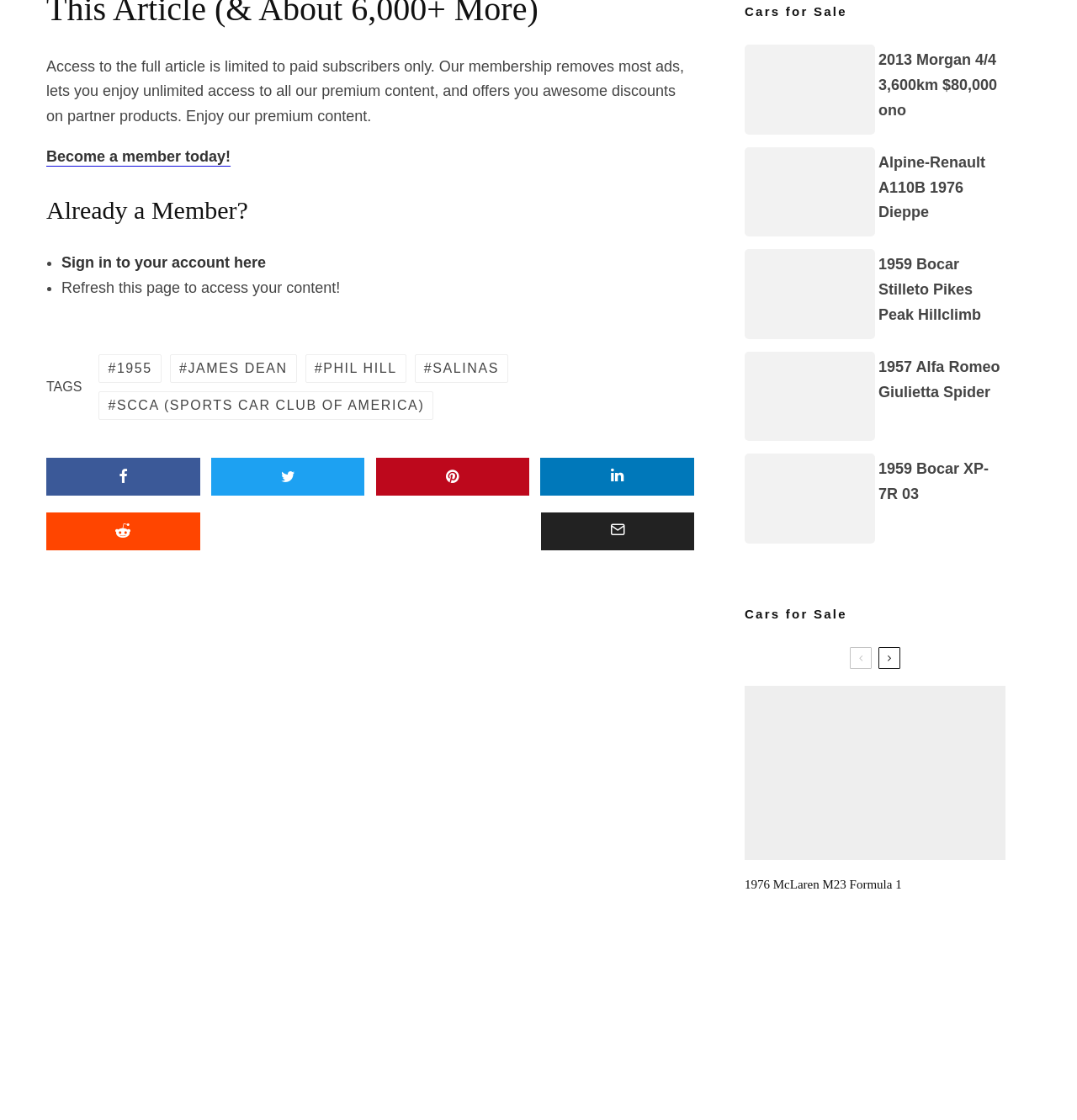Please identify the bounding box coordinates of the element's region that should be clicked to execute the following instruction: "View 2013 Morgan 4/4 3,600km $80,000 ono". The bounding box coordinates must be four float numbers between 0 and 1, i.e., [left, top, right, bottom].

[0.695, 0.044, 0.809, 0.116]